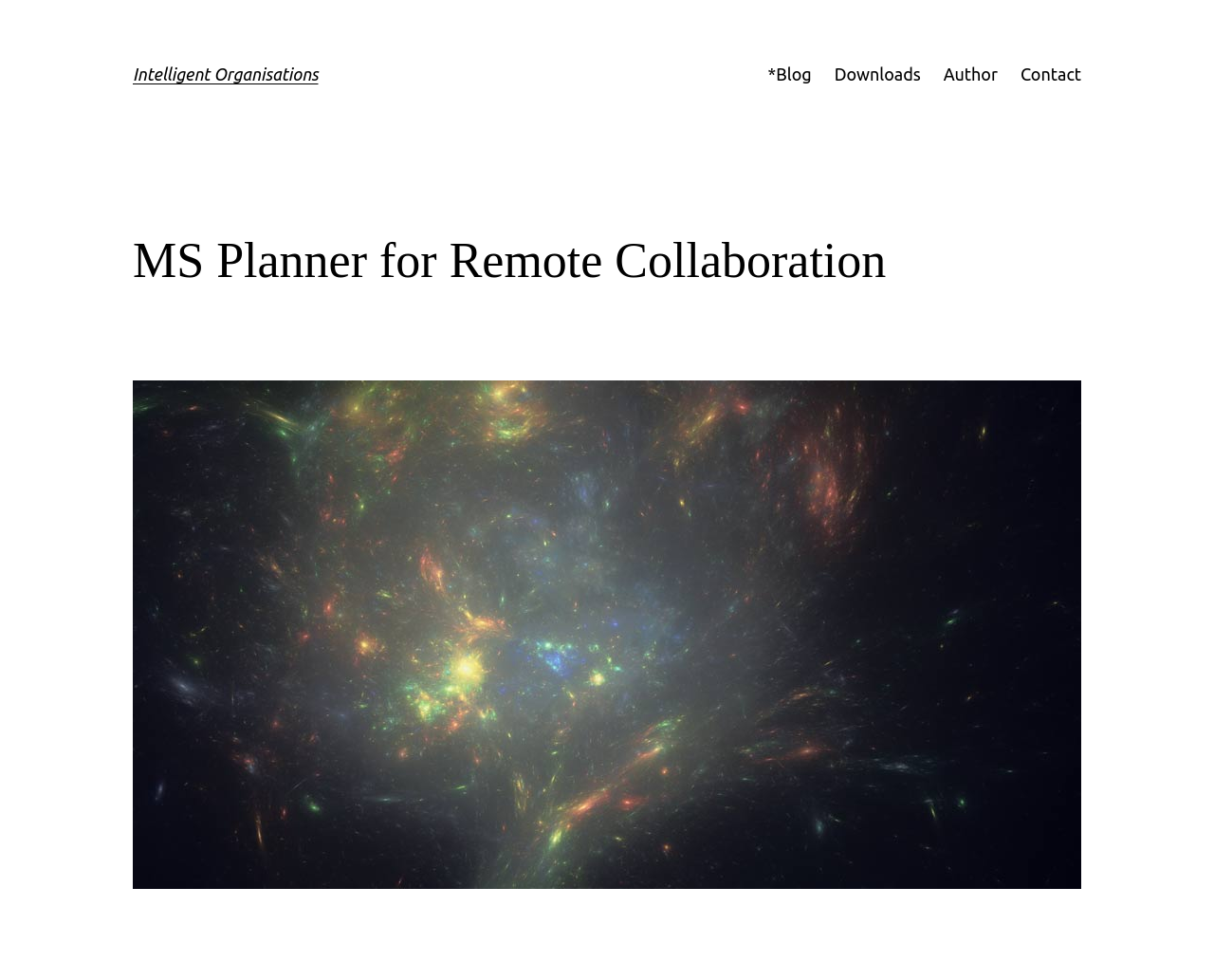Respond with a single word or phrase for the following question: 
What is below the heading 'MS Planner for Remote Collaboration'?

A figure